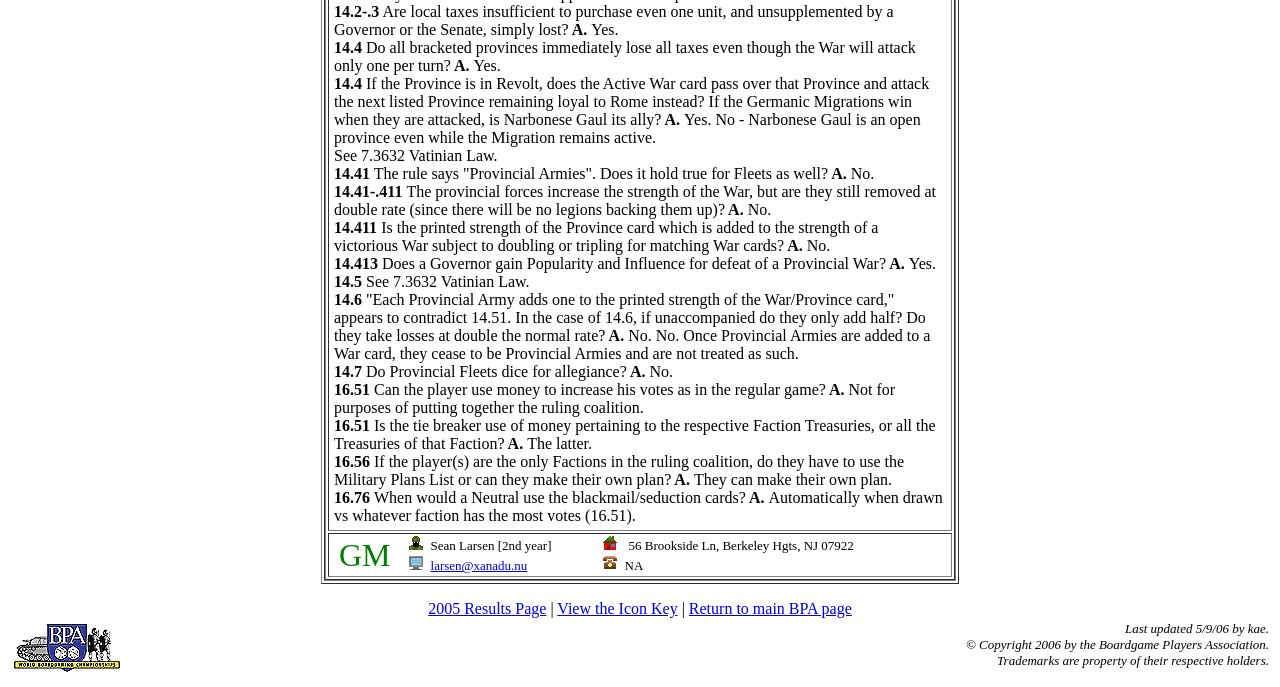Who is the game master?
Answer the question in as much detail as possible.

The webpage contains a section with the game master's information, including their name, address, and email. The game master is identified as Sean Larsen, who is in his second year.